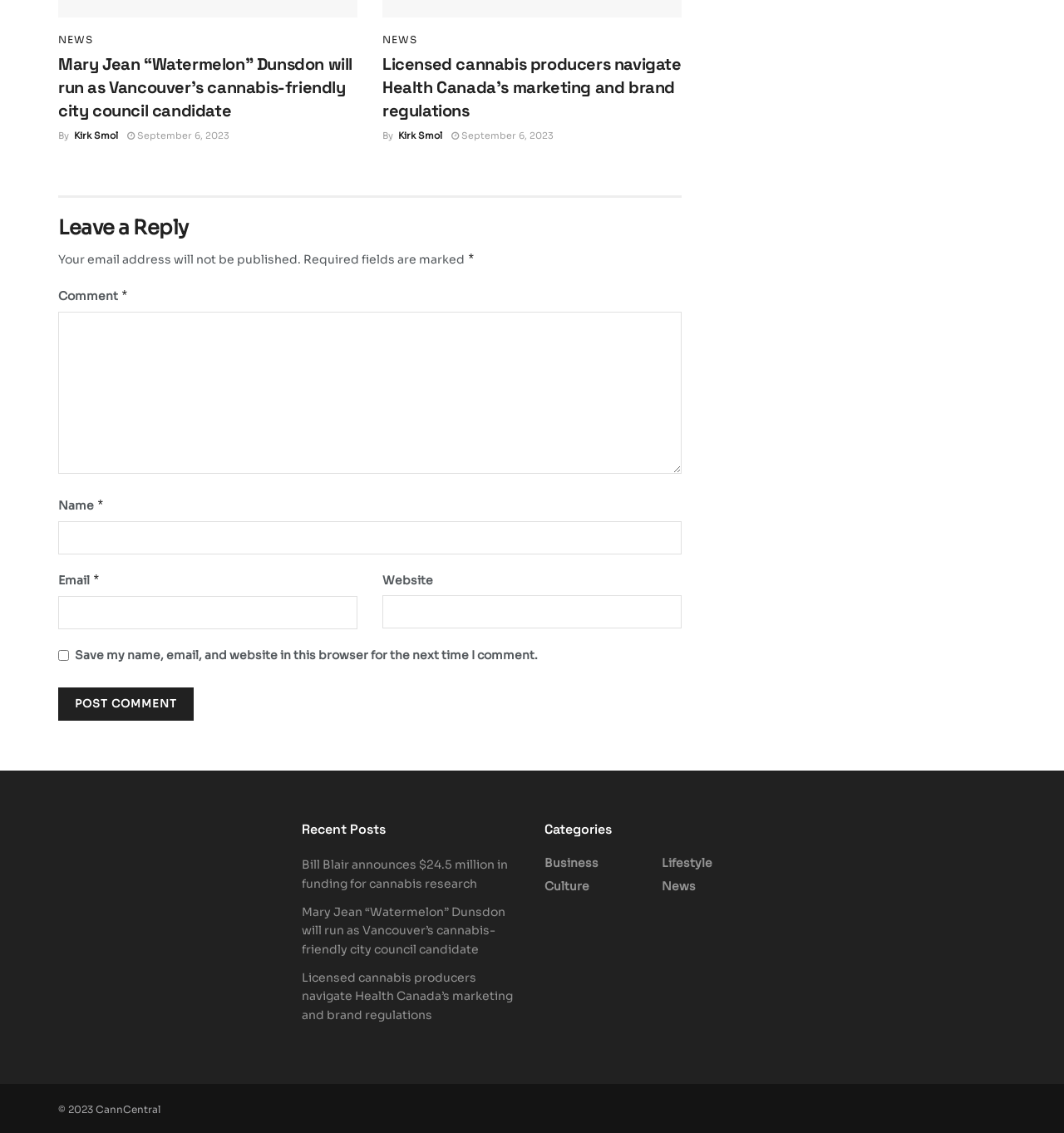Give a one-word or short phrase answer to the question: 
What is the name of the magazine?

CannСentral Magazine